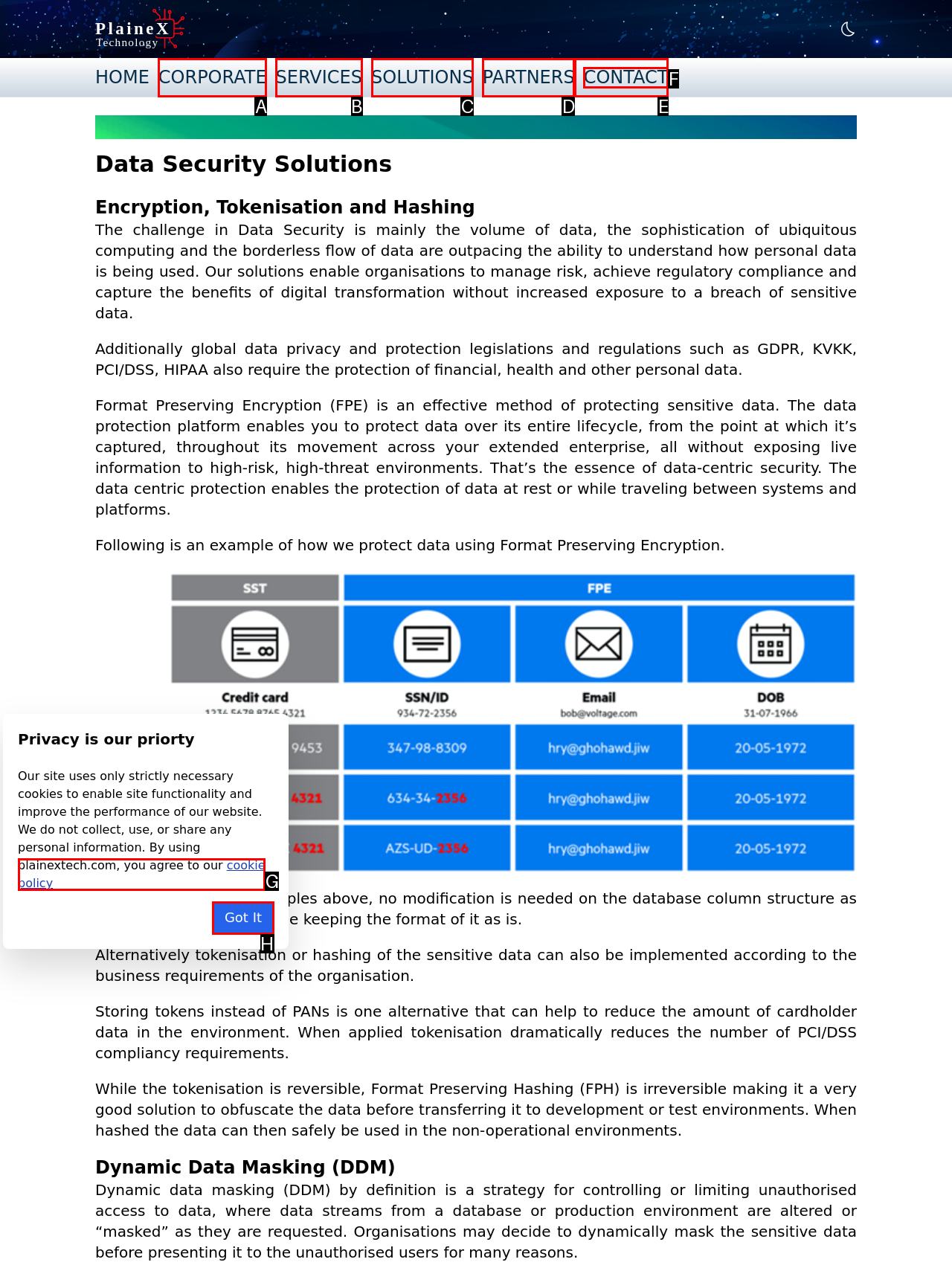Identify the option that corresponds to: PARTNERS
Respond with the corresponding letter from the choices provided.

D